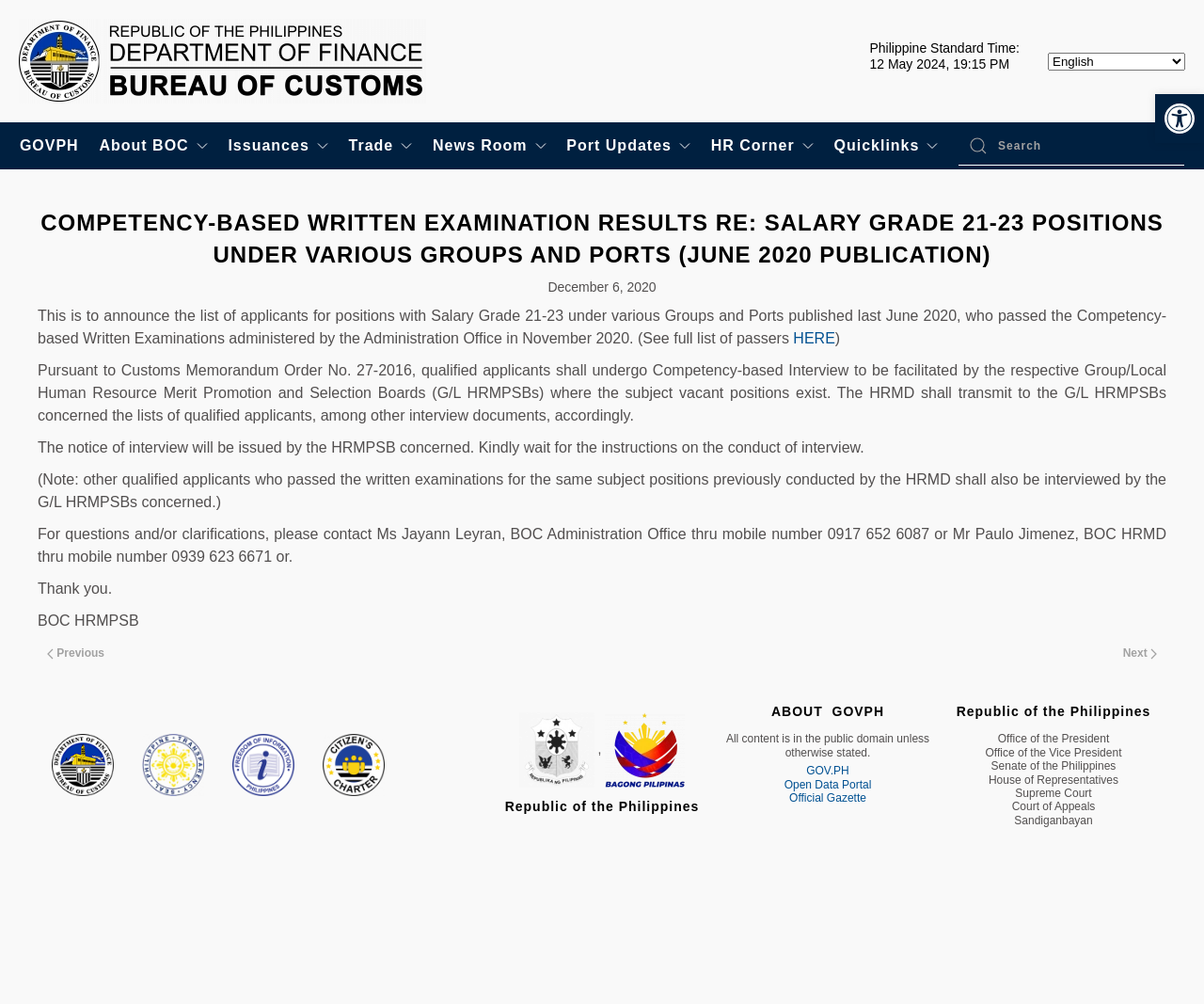Please specify the bounding box coordinates of the area that should be clicked to accomplish the following instruction: "Open accessibility tools". The coordinates should consist of four float numbers between 0 and 1, i.e., [left, top, right, bottom].

[0.959, 0.094, 1.0, 0.142]